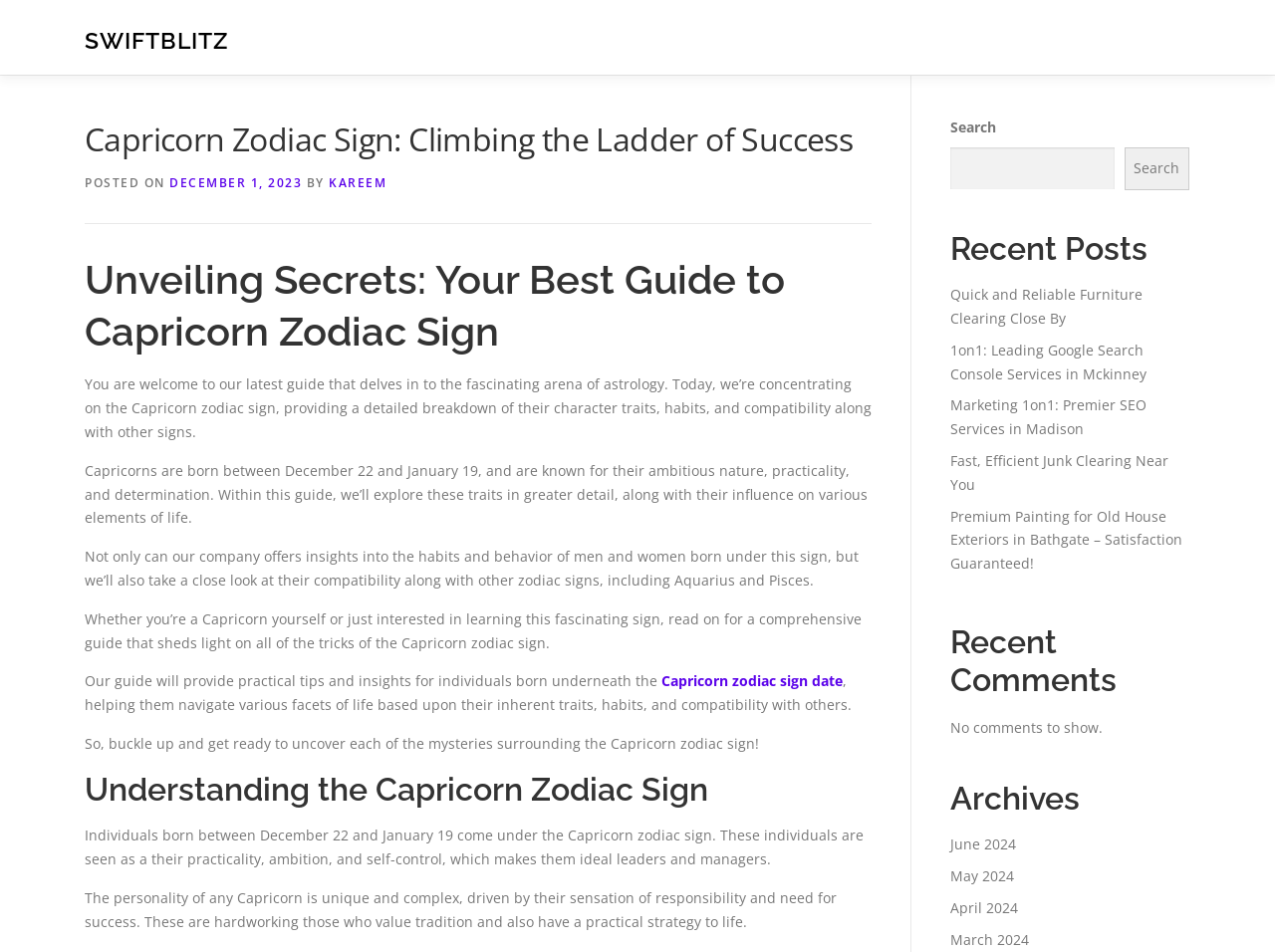Answer the question below in one word or phrase:
What is the author of the post?

KAREEM